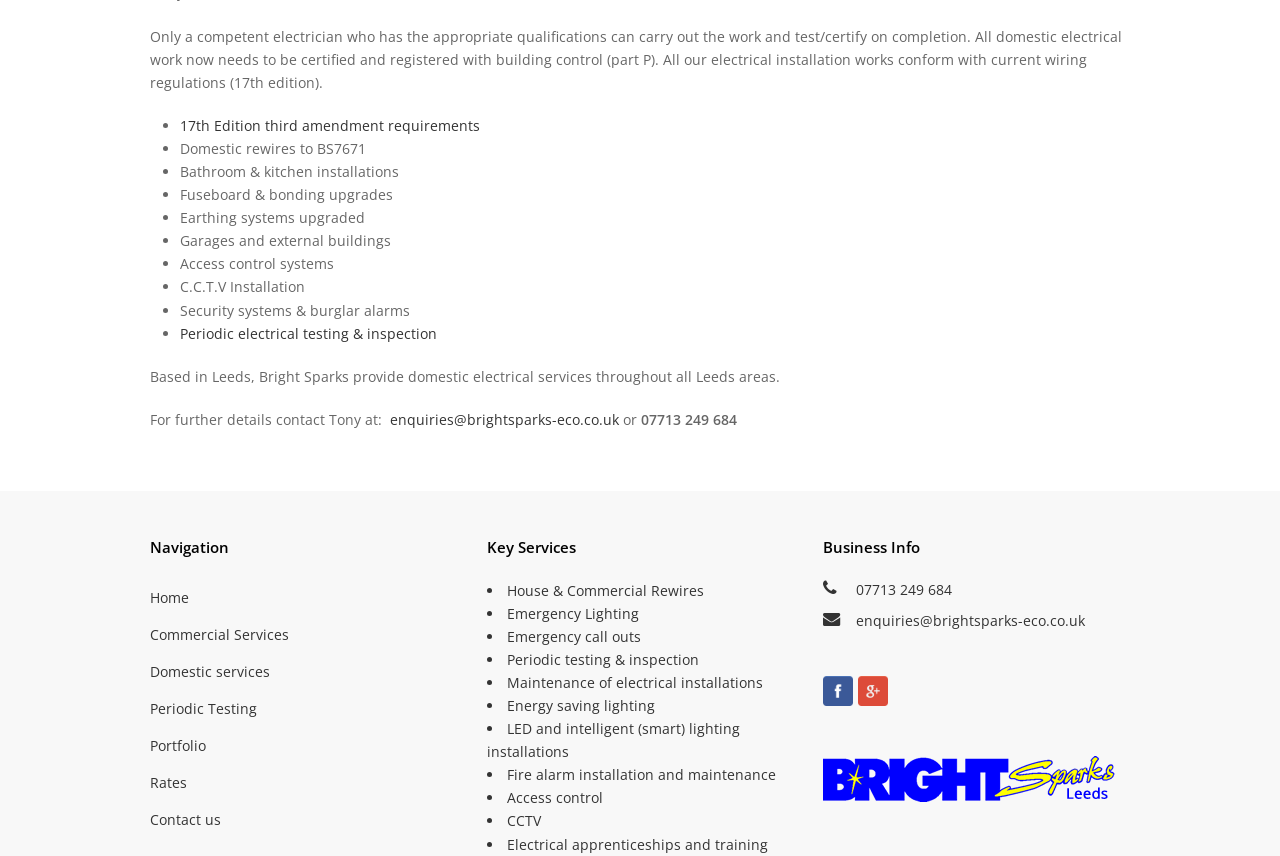Using the given element description, provide the bounding box coordinates (top-left x, top-left y, bottom-right x, bottom-right y) for the corresponding UI element in the screenshot: Periodic electrical testing & inspection

[0.141, 0.378, 0.341, 0.4]